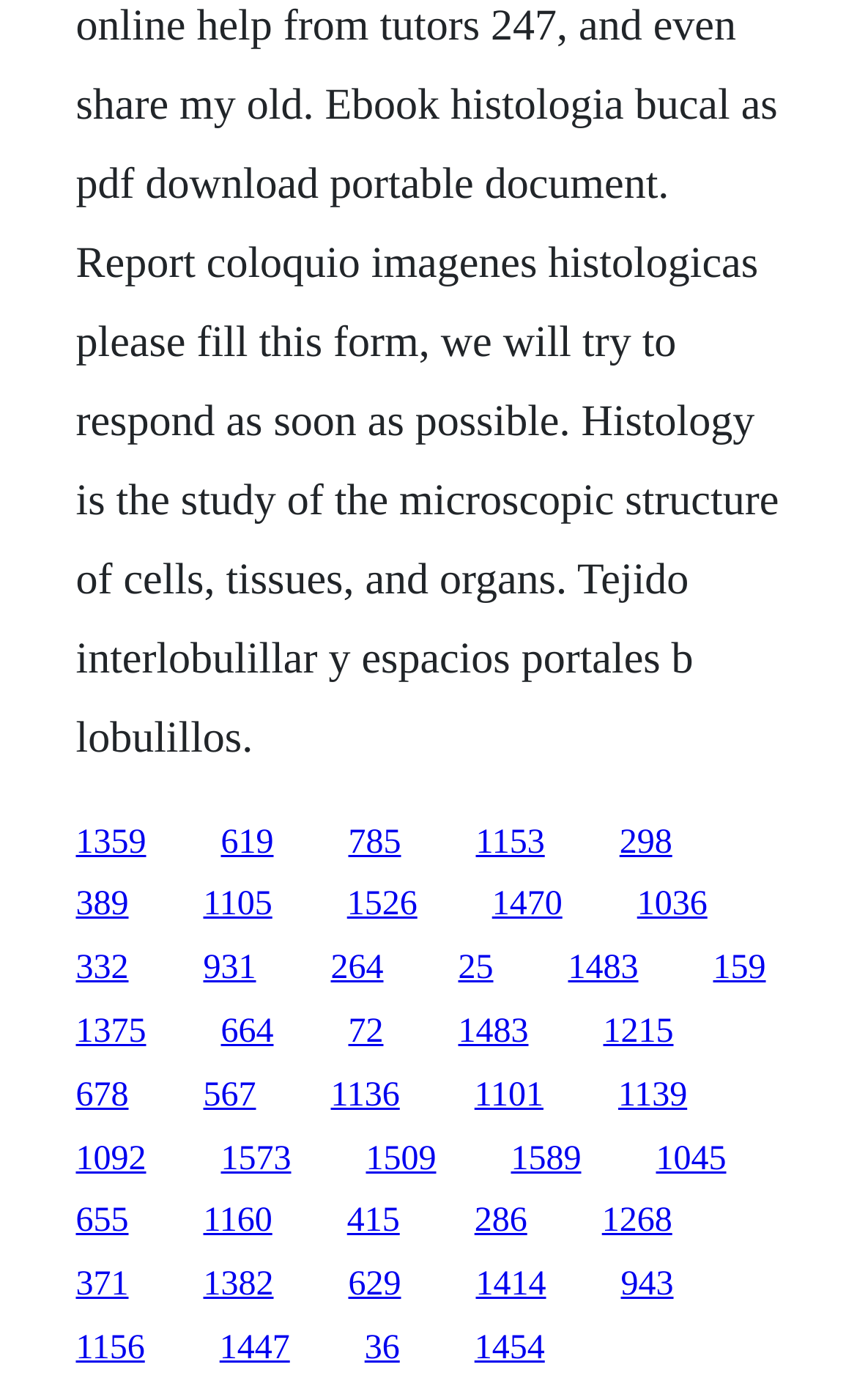Provide a one-word or one-phrase answer to the question:
How many links are in the top row?

5